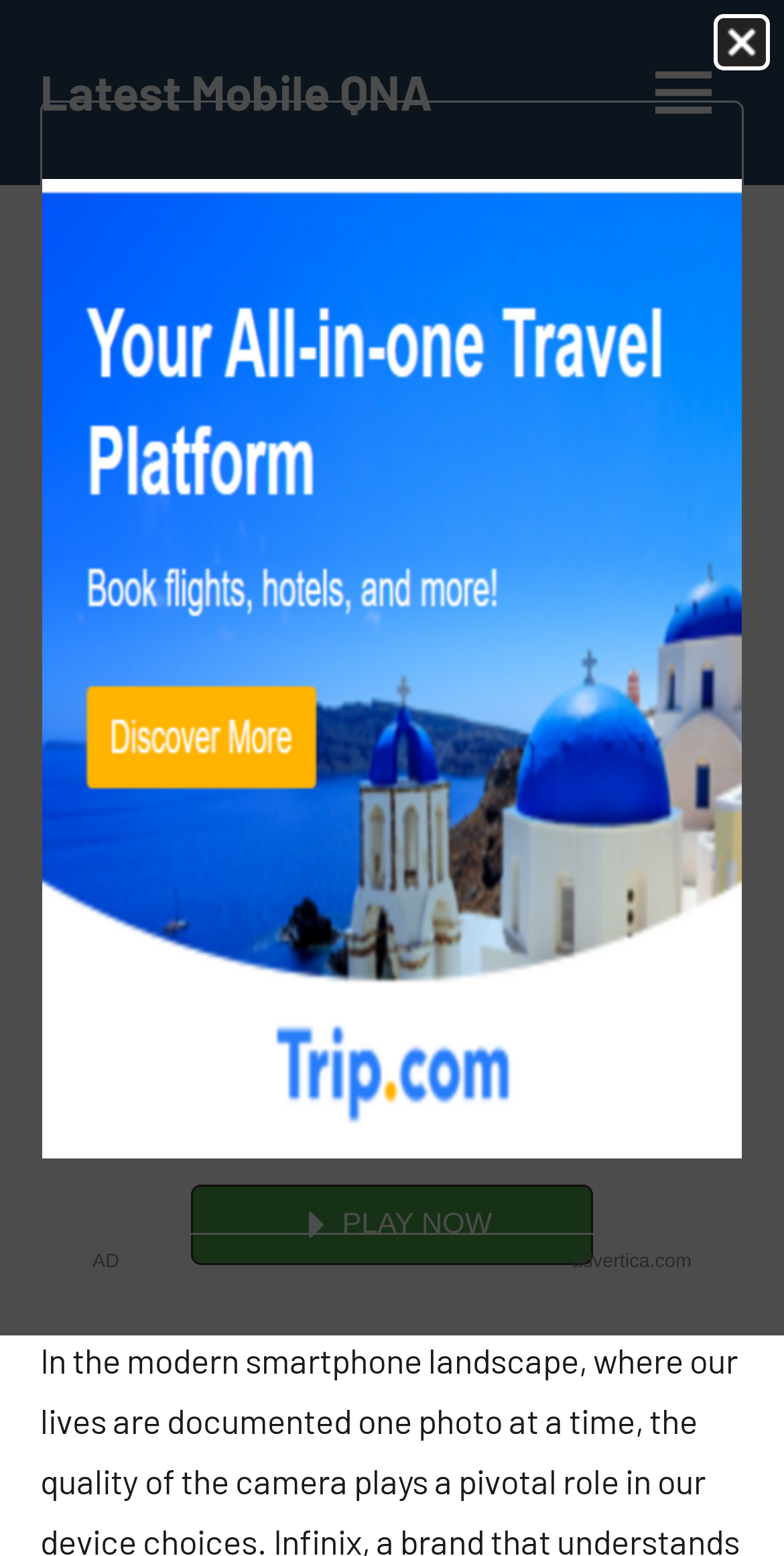Can you determine the main header of this webpage?

Exploring Infinix Hot 8 Camera Settings